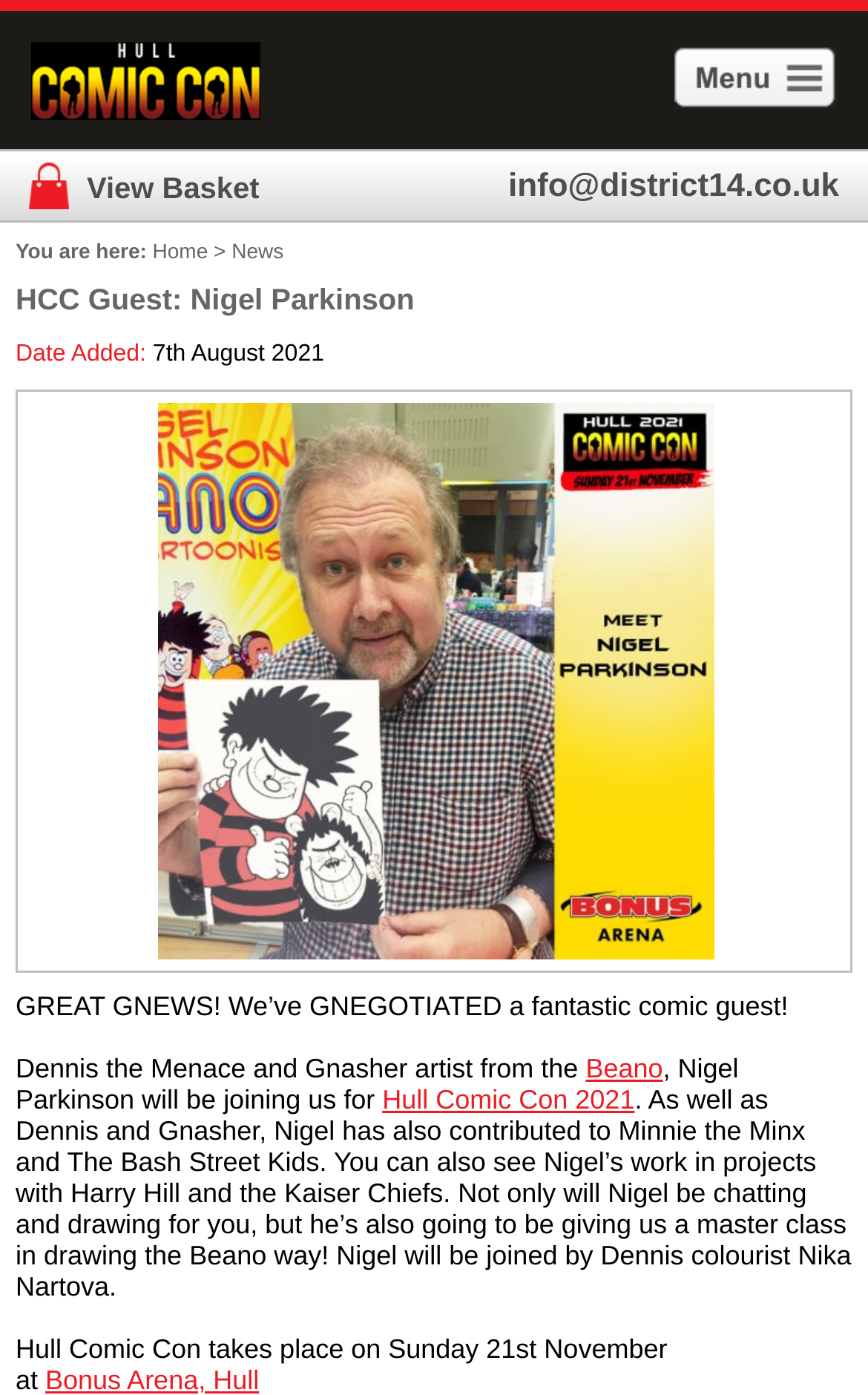Find the bounding box coordinates of the clickable region needed to perform the following instruction: "visit Beano website". The coordinates should be provided as four float numbers between 0 and 1, i.e., [left, top, right, bottom].

[0.675, 0.755, 0.764, 0.777]